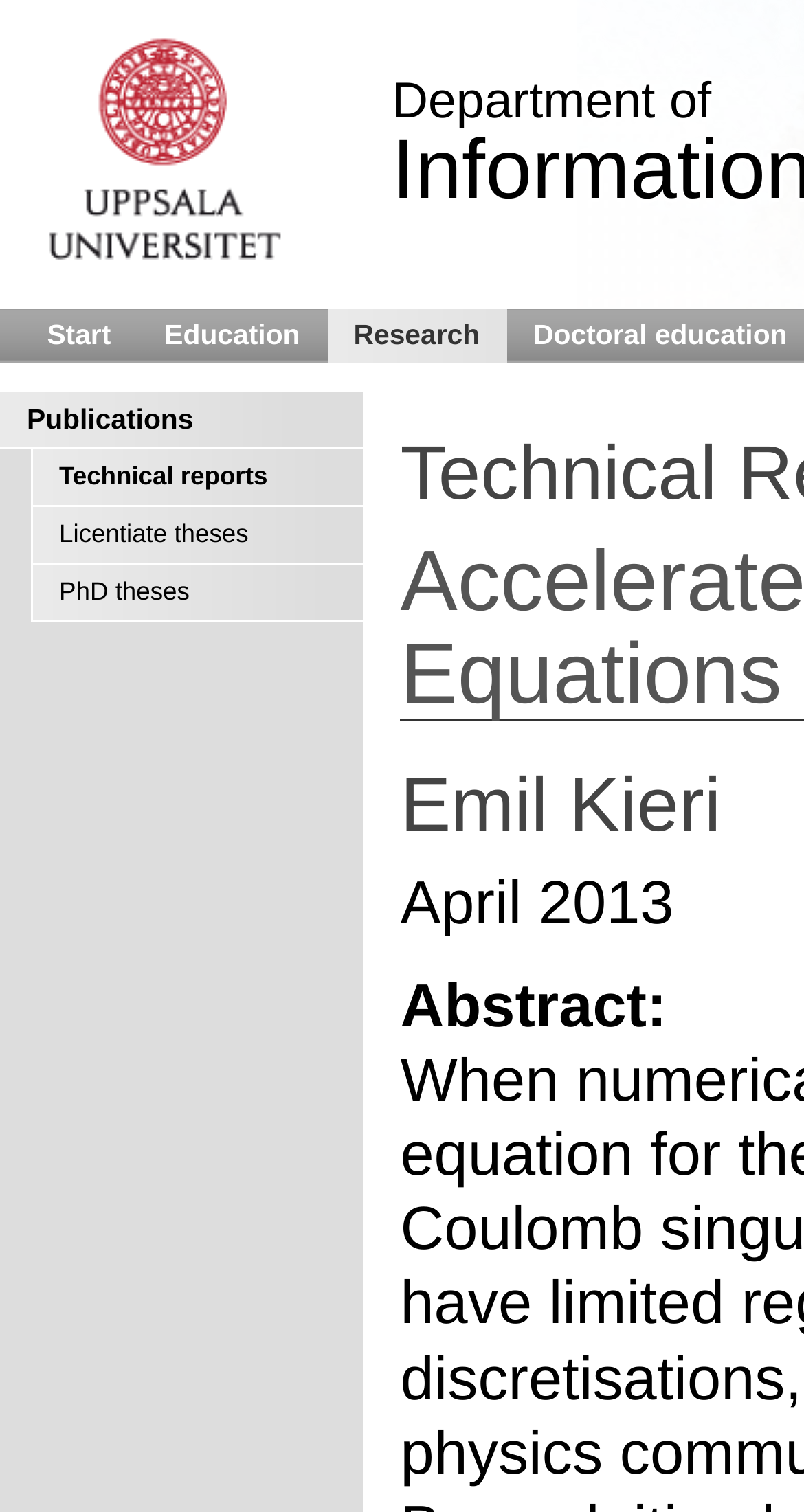What is the last type of thesis listed?
Use the information from the image to give a detailed answer to the question.

I looked at the list of links and found that the last one is 'PhD theses', which is listed below 'Licentiate theses' and 'Technical reports'.